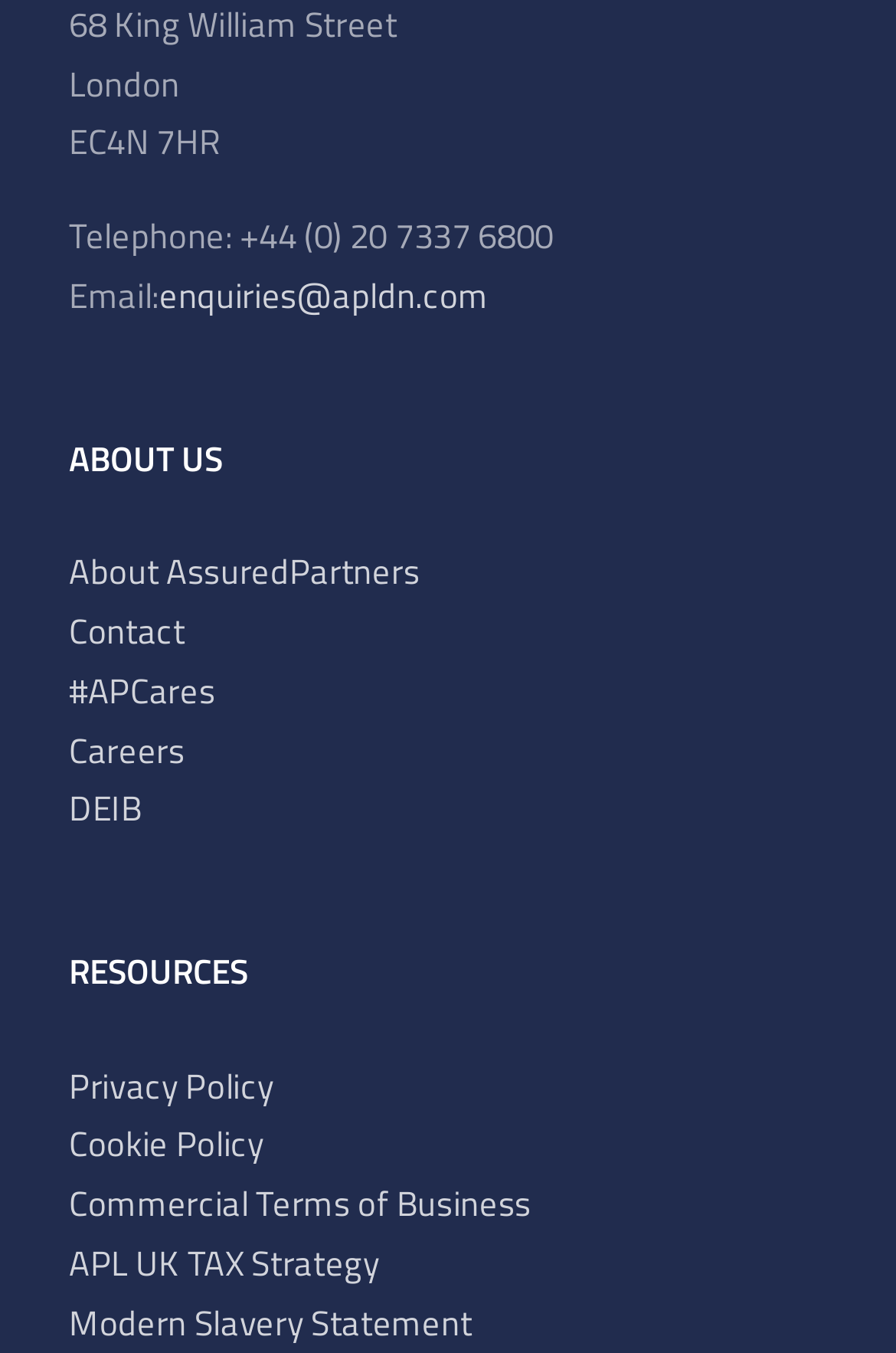Identify the bounding box coordinates of the region I need to click to complete this instruction: "Read Privacy Policy".

[0.077, 0.783, 0.306, 0.822]